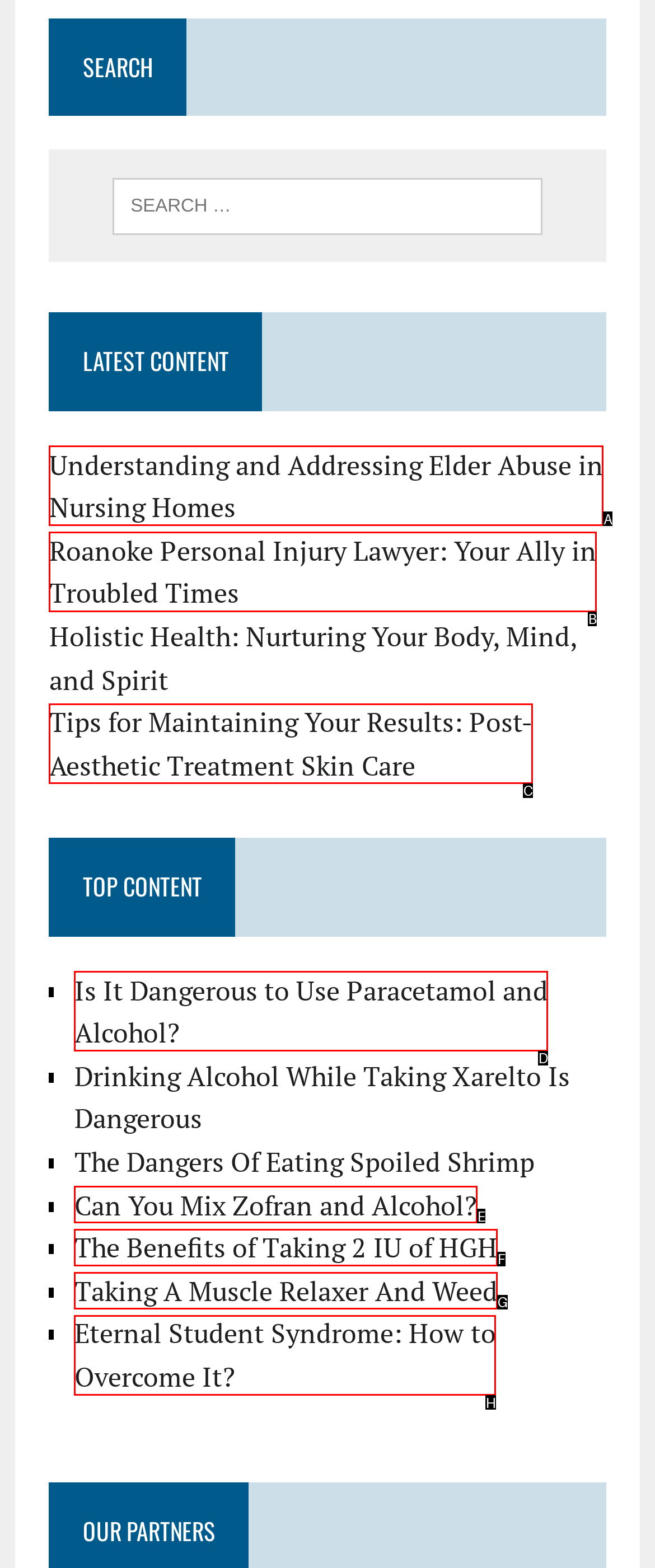Select the HTML element that needs to be clicked to perform the task: check out Eternal Student Syndrome: How to Overcome It?. Reply with the letter of the chosen option.

H